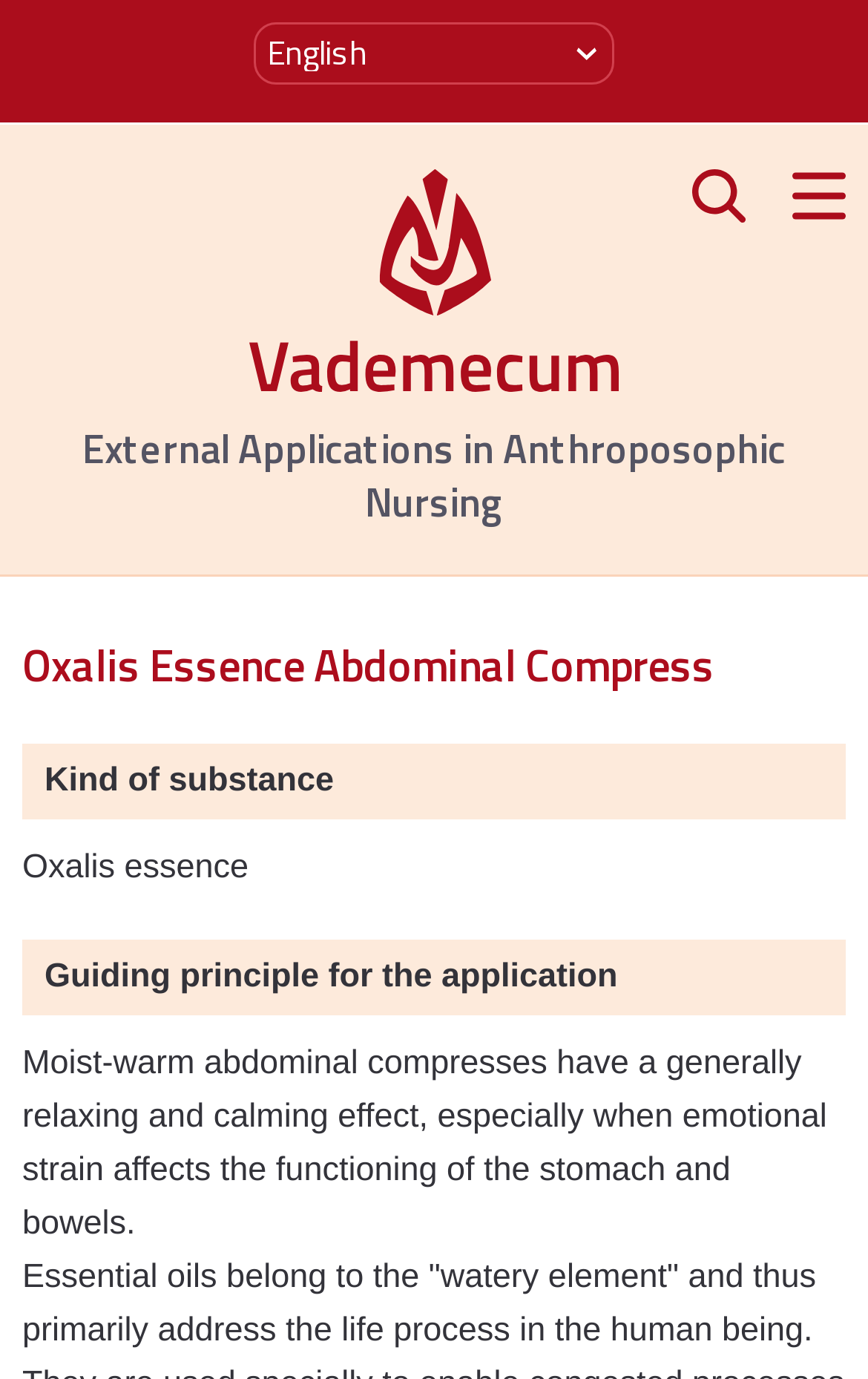What is the topic of the webpage?
Examine the image and give a concise answer in one word or a short phrase.

Anthroposophic Nursing